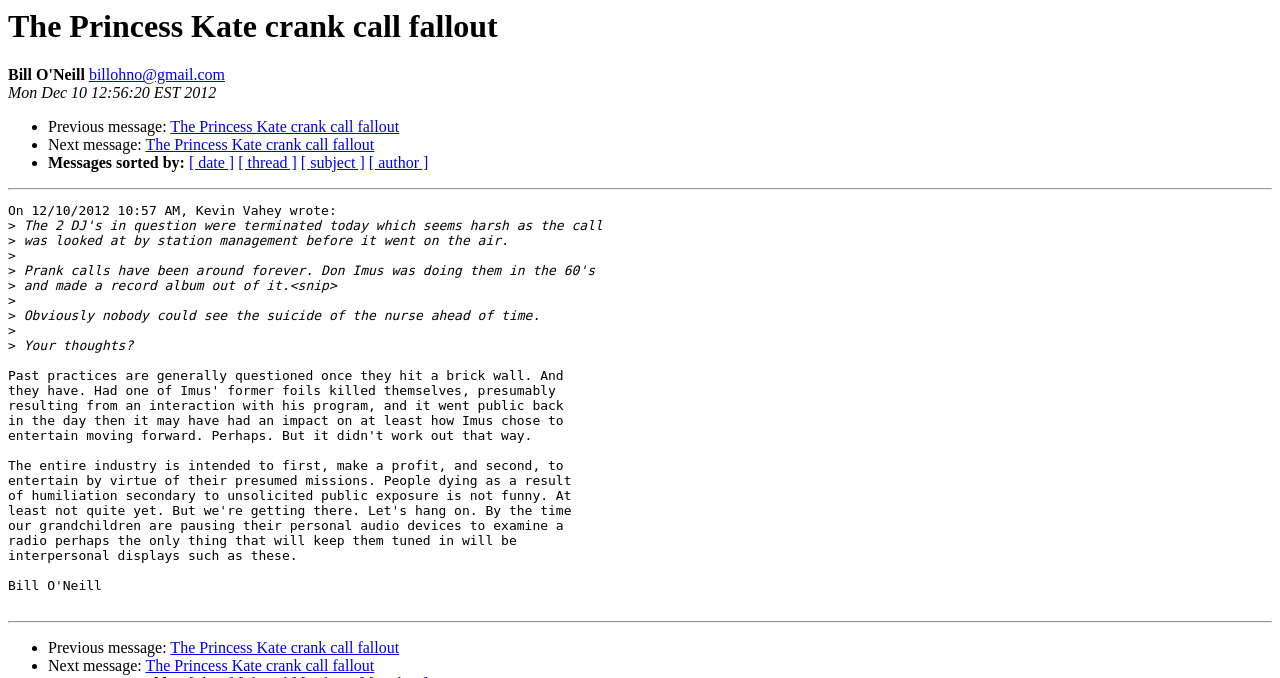Predict the bounding box coordinates for the UI element described as: "[ subject ]". The coordinates should be four float numbers between 0 and 1, presented as [left, top, right, bottom].

[0.235, 0.228, 0.285, 0.253]